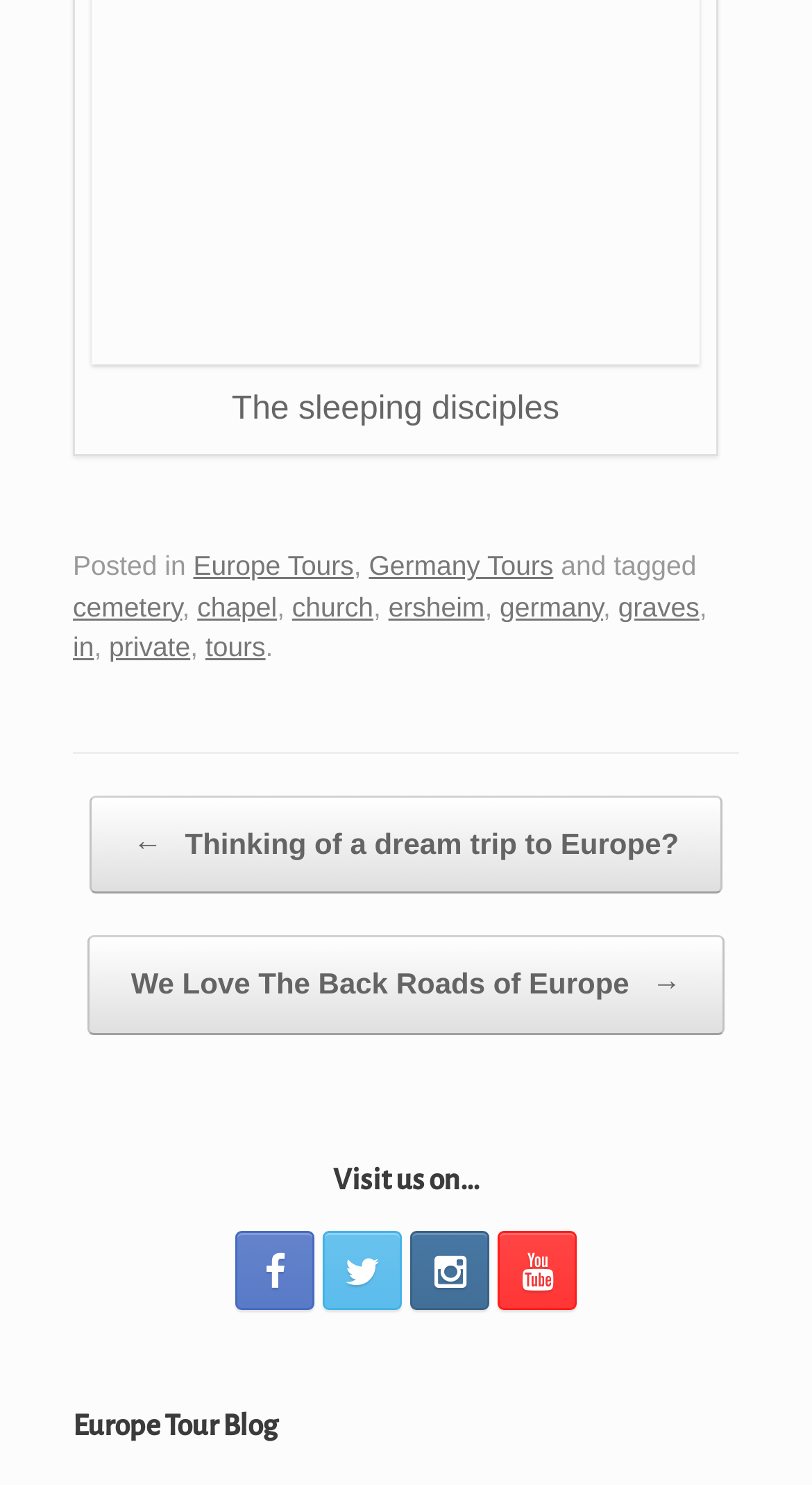Give a short answer to this question using one word or a phrase:
What is the title of the first post?

The sleeping disciples